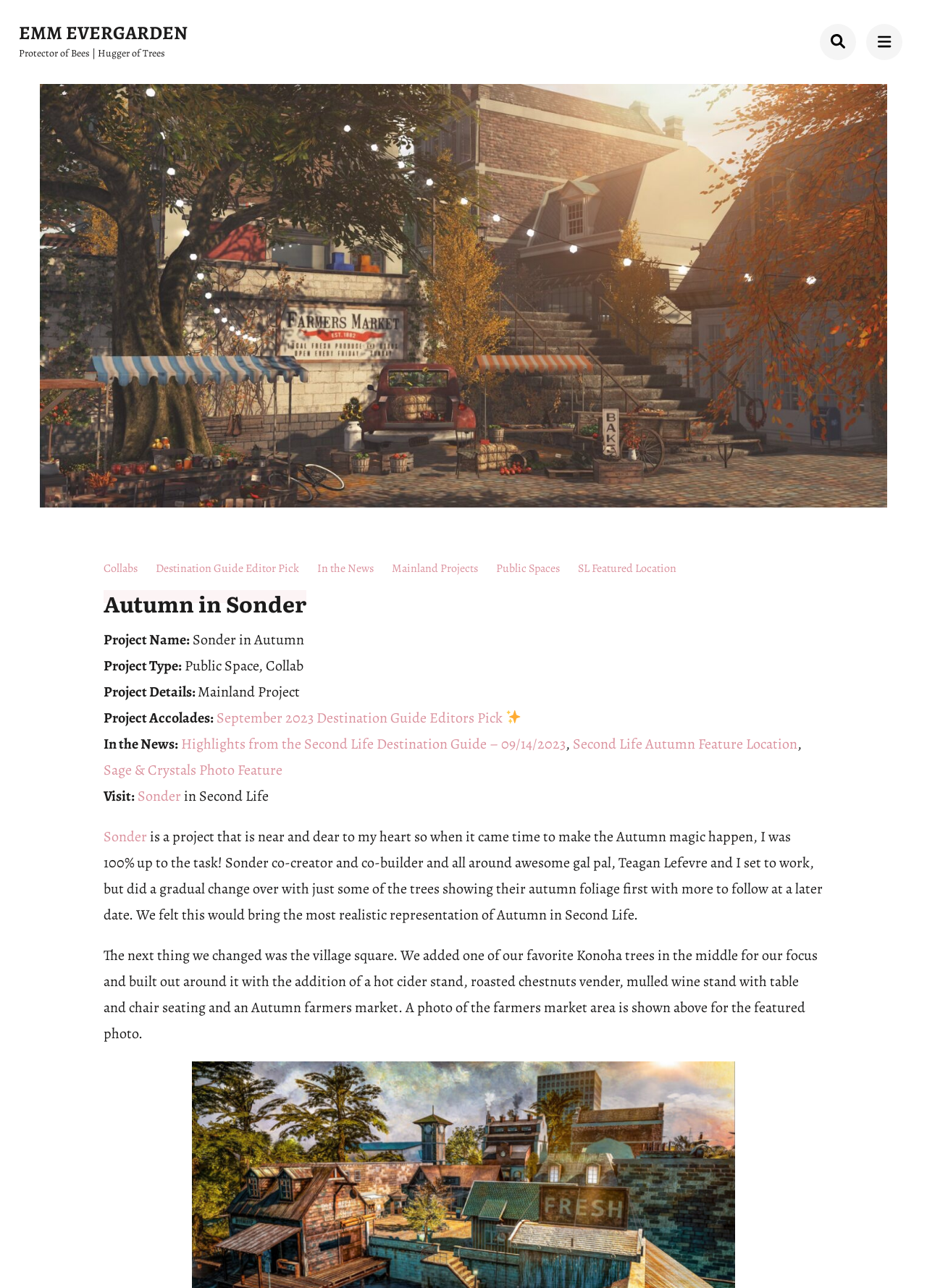Specify the bounding box coordinates of the area that needs to be clicked to achieve the following instruction: "Read more about the 'Destination Guide Editor Pick'".

[0.168, 0.435, 0.342, 0.448]